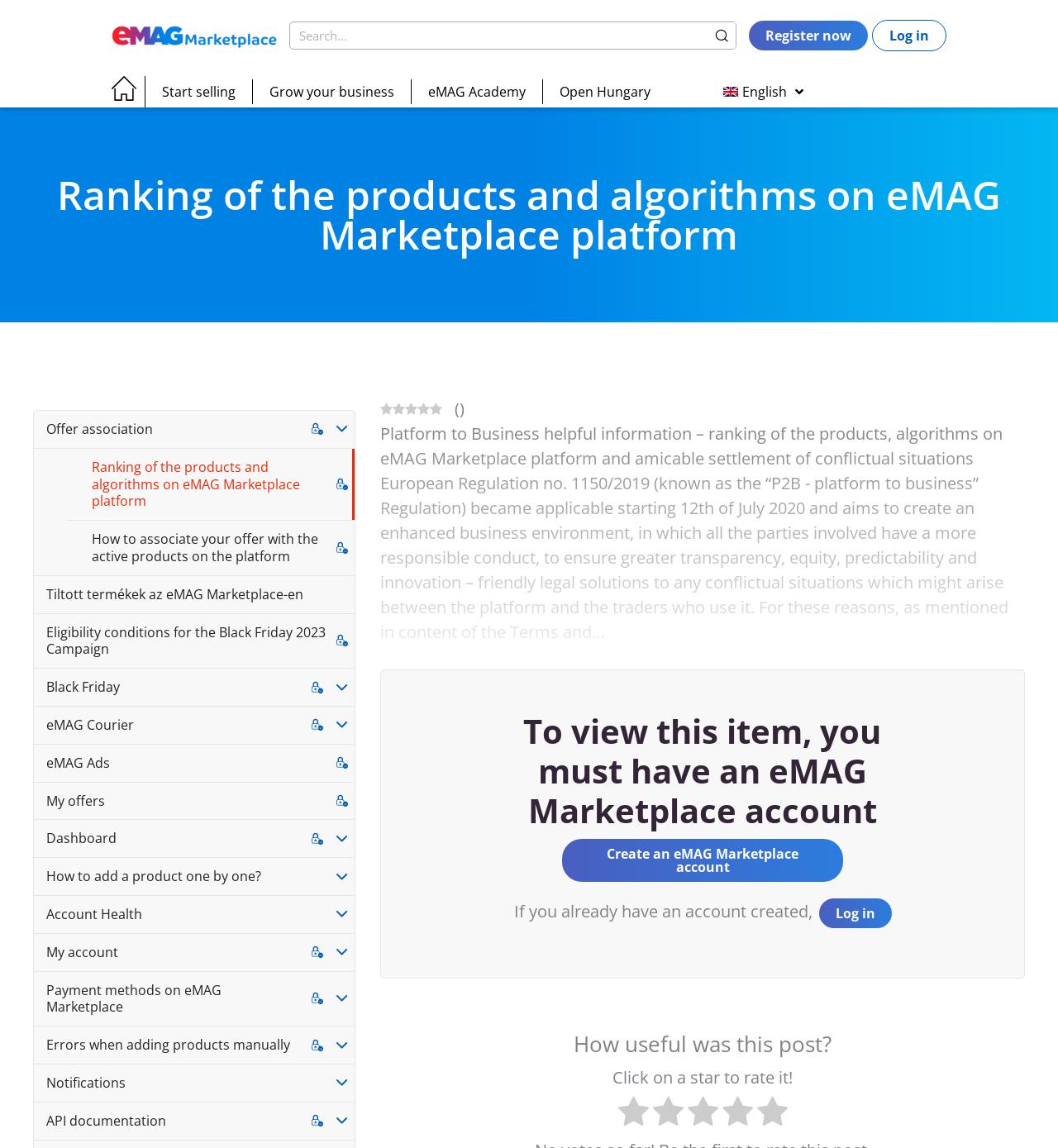What is the main heading displayed on the webpage? Please provide the text.

Ranking of the products and algorithms on eMAG Marketplace platform